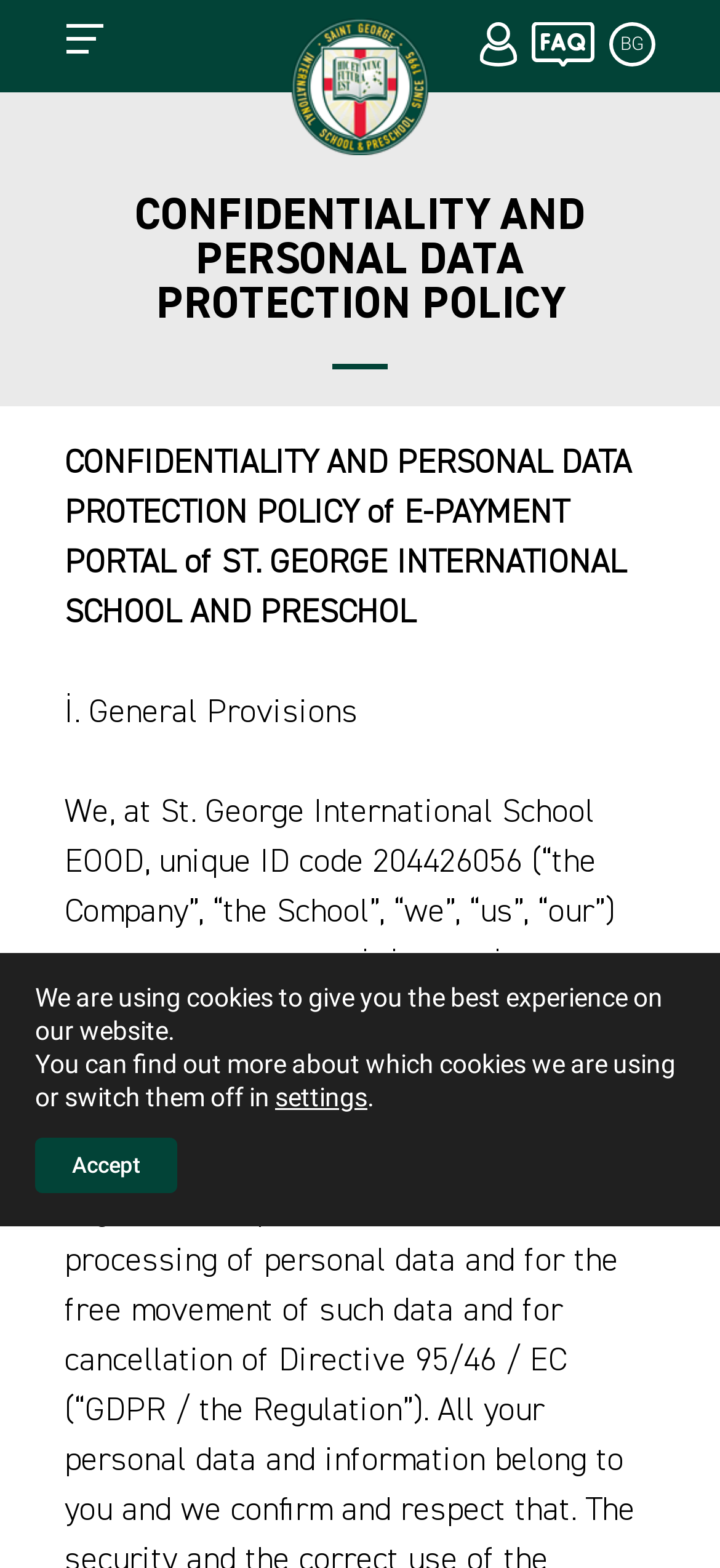What language is the webpage in?
Using the image as a reference, give an elaborate response to the question.

I inferred this answer by noticing the link element with the text 'BG', which is likely an abbreviation for the Bulgarian language.